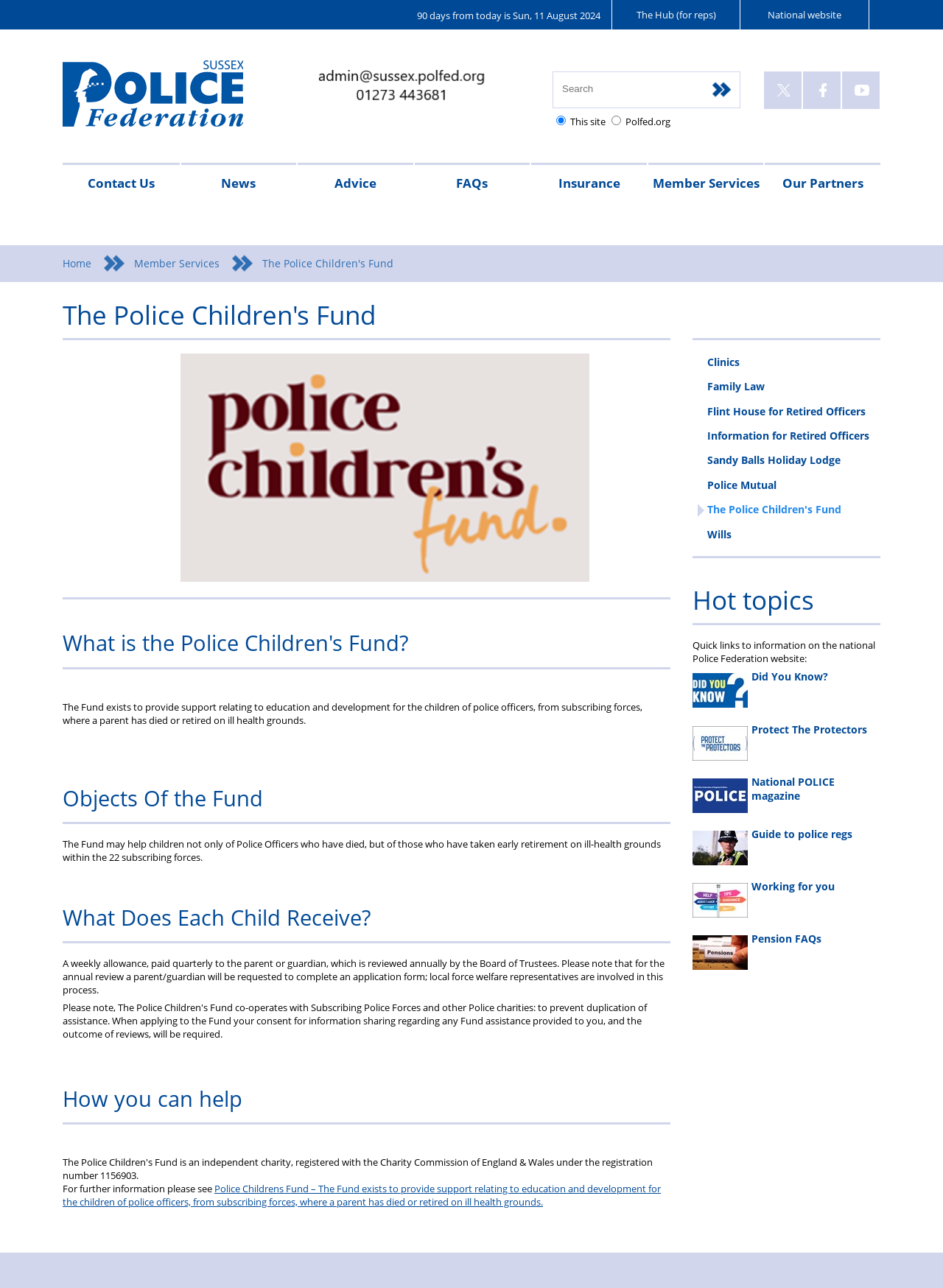Please determine the bounding box coordinates of the element's region to click in order to carry out the following instruction: "View News". The coordinates should be four float numbers between 0 and 1, i.e., [left, top, right, bottom].

[0.192, 0.127, 0.314, 0.159]